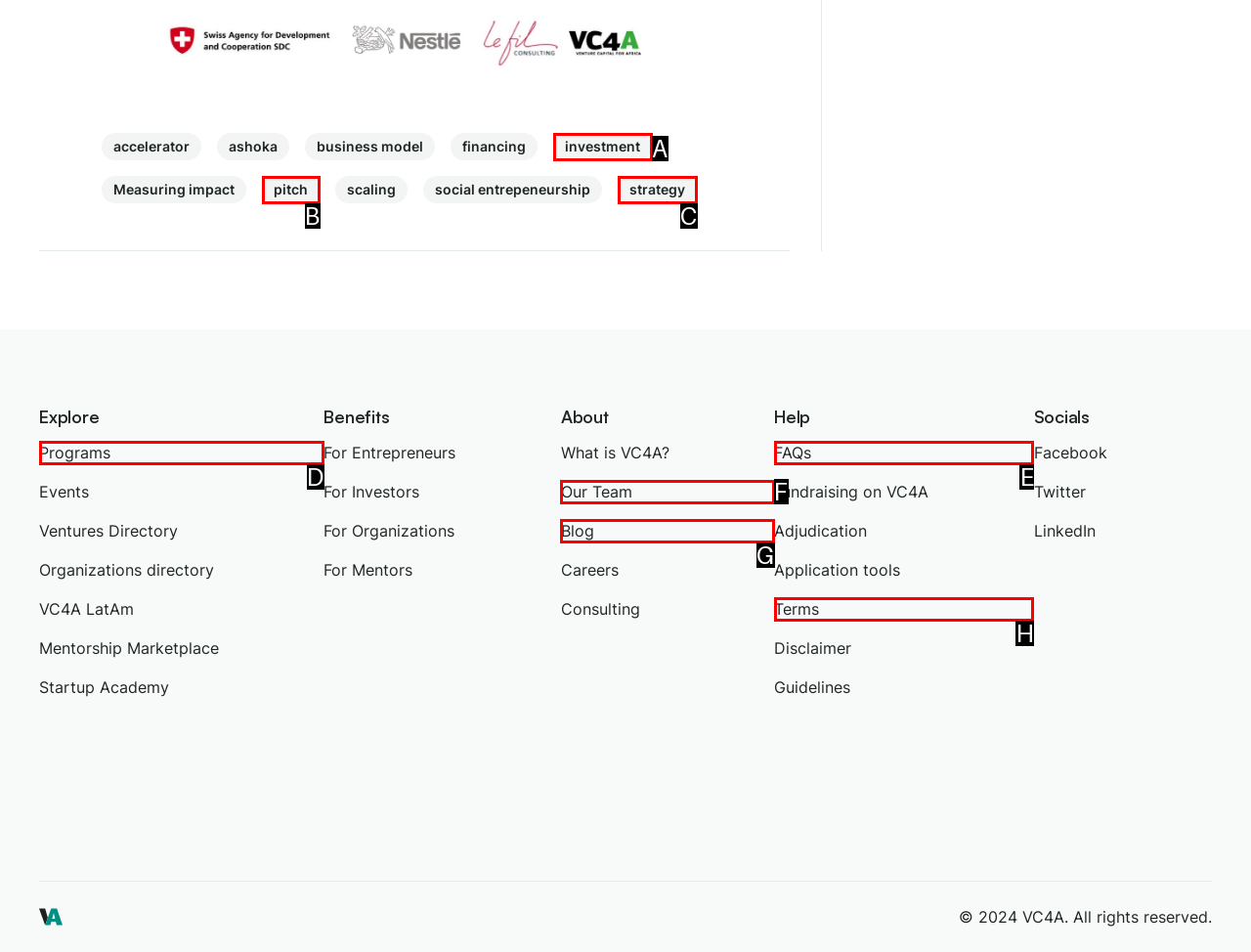Select the letter that corresponds to this element description: strategy
Answer with the letter of the correct option directly.

C